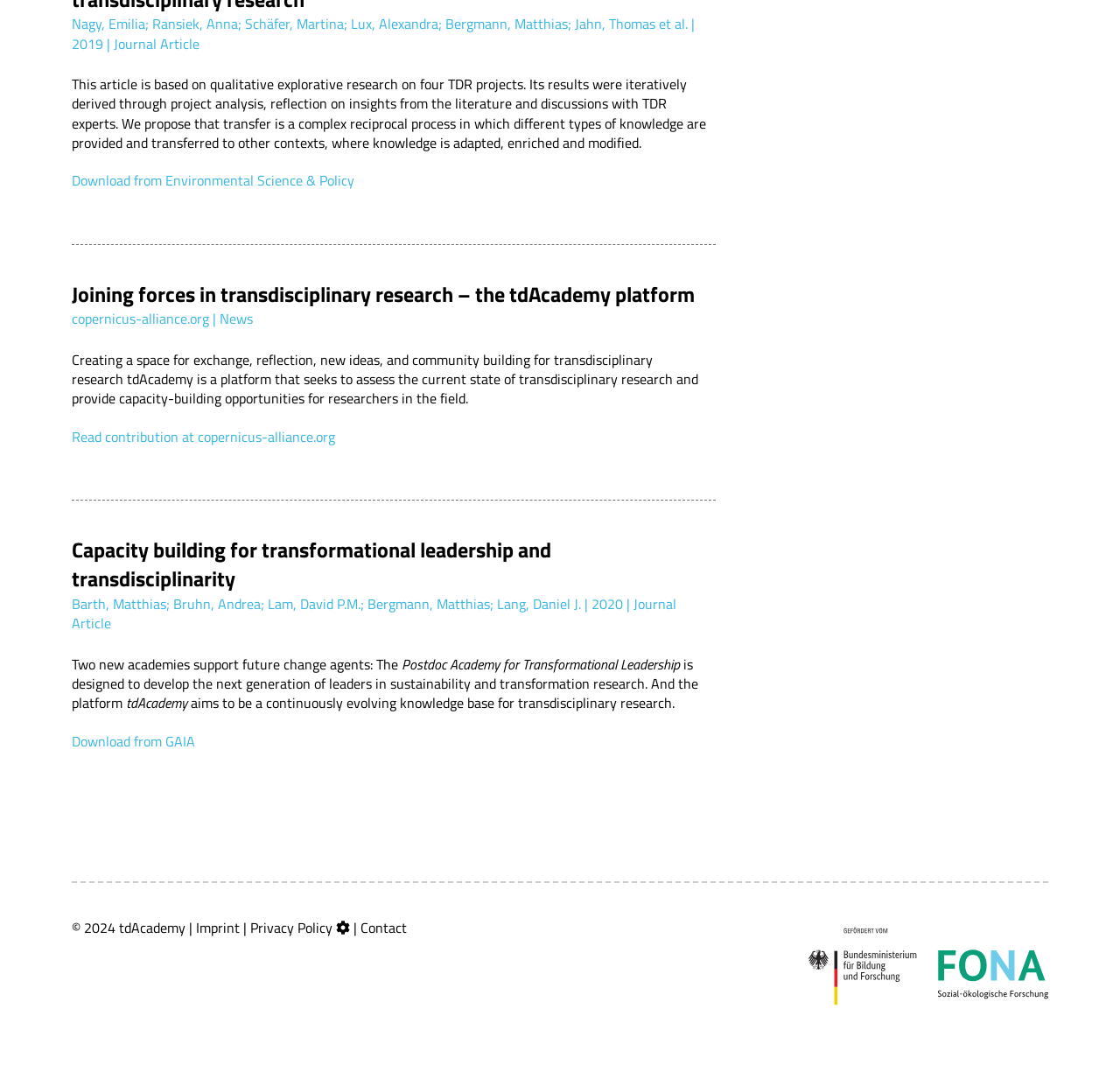Where can the user download the article 'Capacity building for transformational leadership and transdisciplinarity' from?
Please provide a single word or phrase in response based on the screenshot.

GAIA